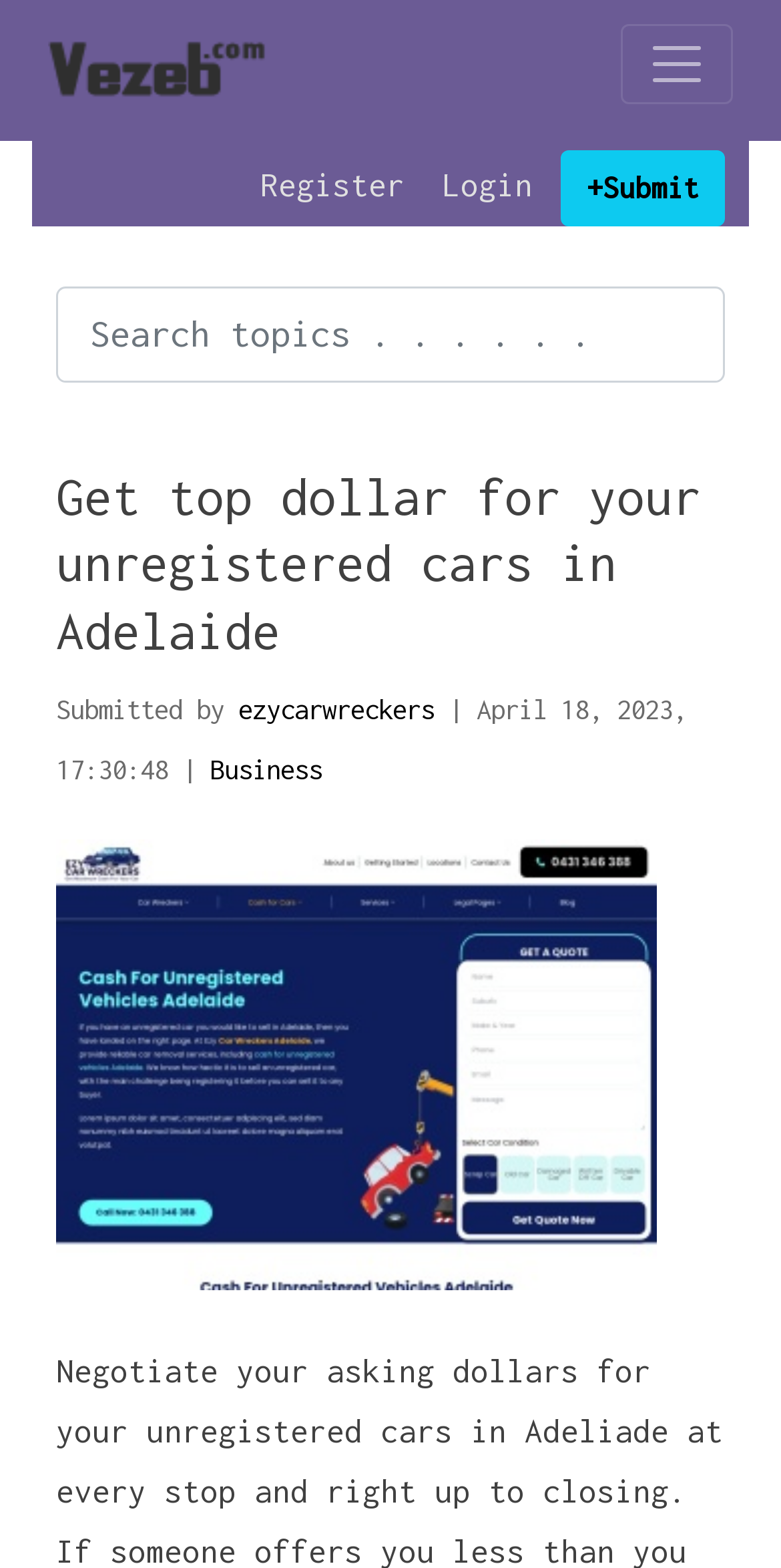Identify the bounding box coordinates for the element you need to click to achieve the following task: "Toggle navigation". The coordinates must be four float values ranging from 0 to 1, formatted as [left, top, right, bottom].

[0.795, 0.015, 0.938, 0.066]